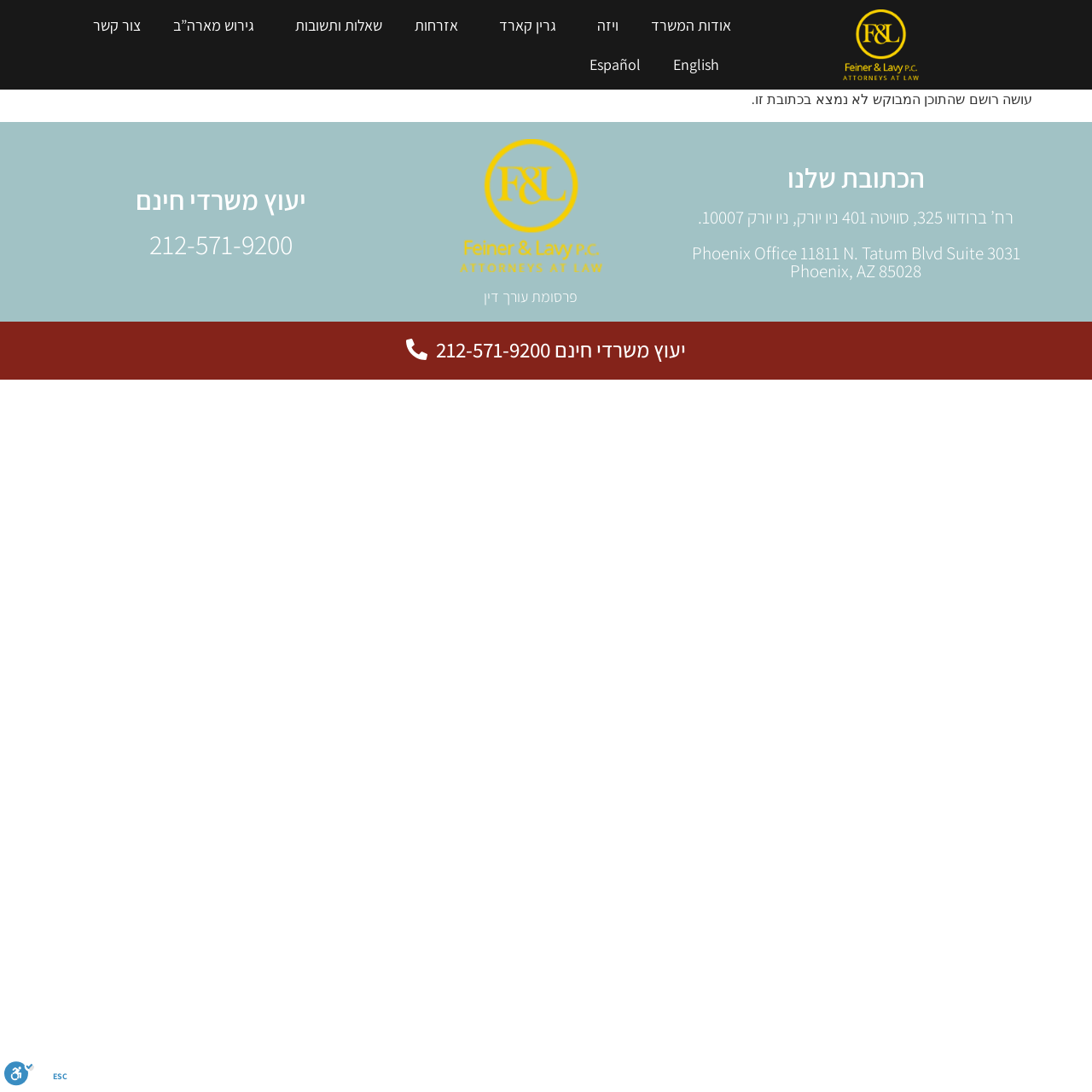Pinpoint the bounding box coordinates of the clickable area needed to execute the instruction: "Click the 'ויזה' dropdown menu". The coordinates should be specified as four float numbers between 0 and 1, i.e., [left, top, right, bottom].

[0.535, 0.005, 0.57, 0.041]